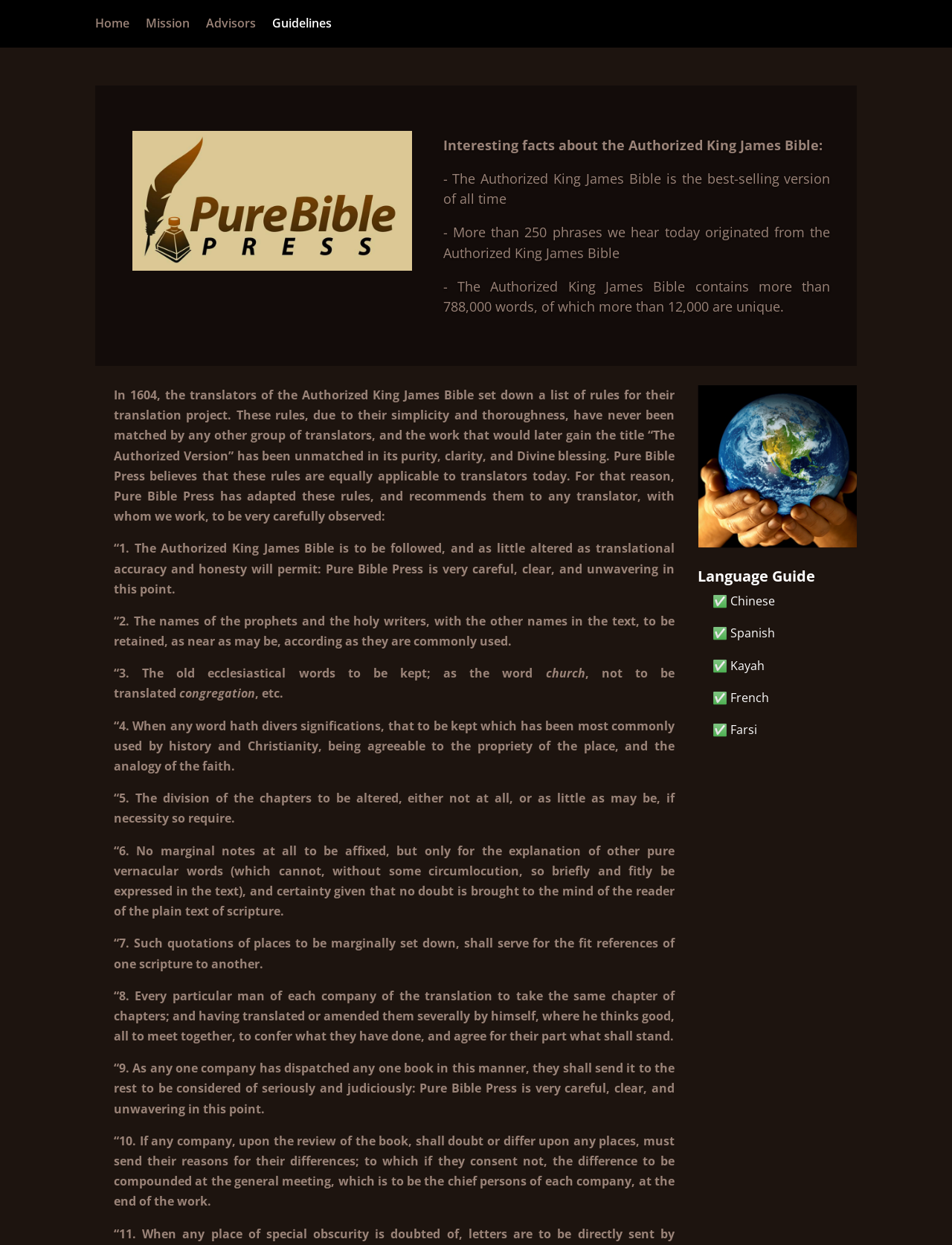Determine the bounding box coordinates of the element's region needed to click to follow the instruction: "Click on the '4' link". Provide these coordinates as four float numbers between 0 and 1, formatted as [left, top, right, bottom].

[0.42, 0.167, 0.458, 0.196]